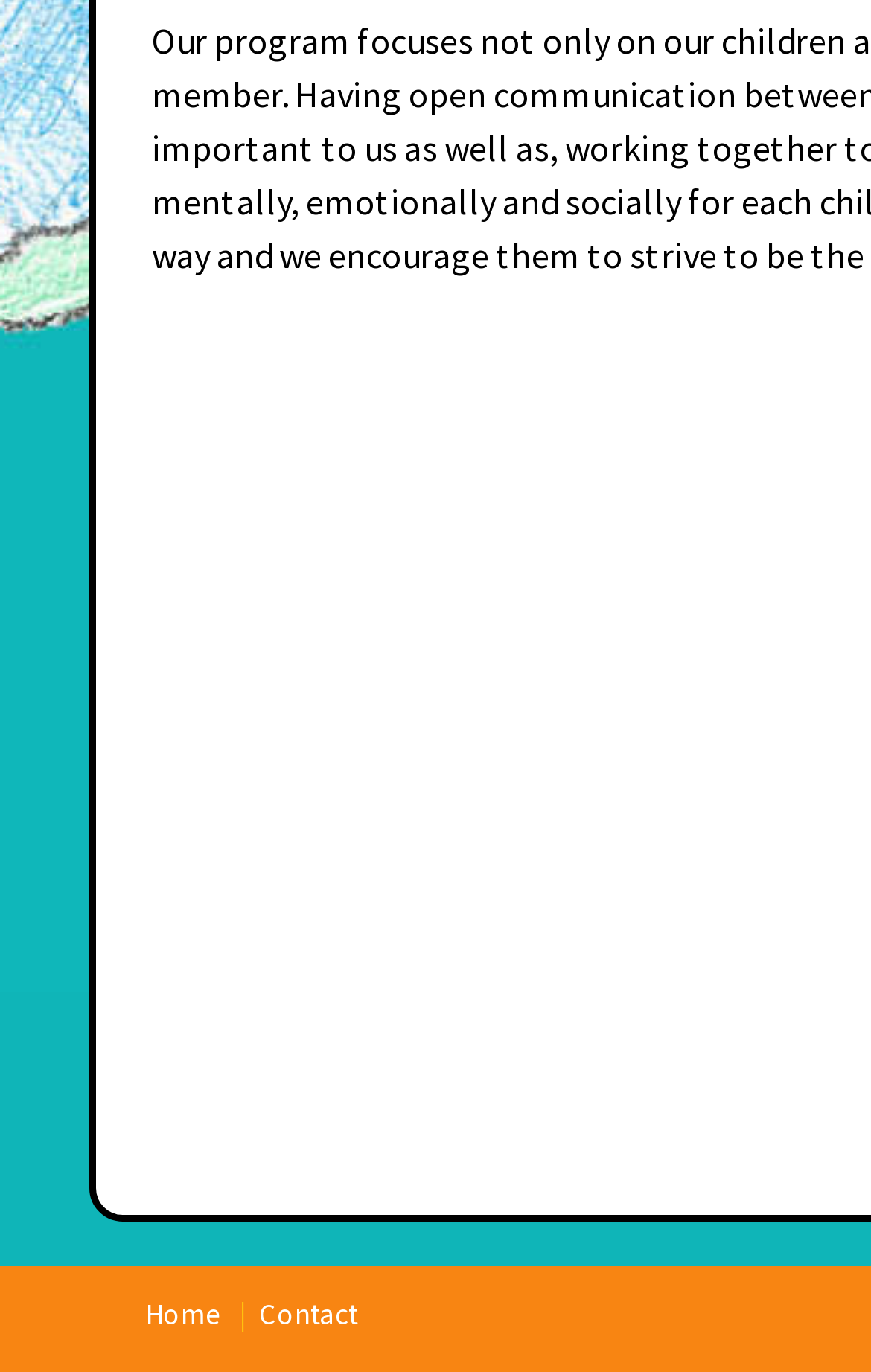Based on the provided description, "Home", find the bounding box of the corresponding UI element in the screenshot.

[0.167, 0.944, 0.251, 0.972]